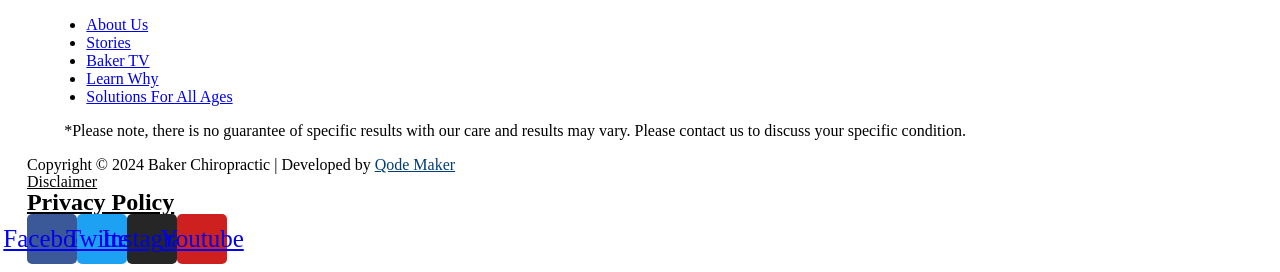Identify the bounding box of the UI component described as: "Solutions For All Ages".

[0.067, 0.323, 0.182, 0.386]